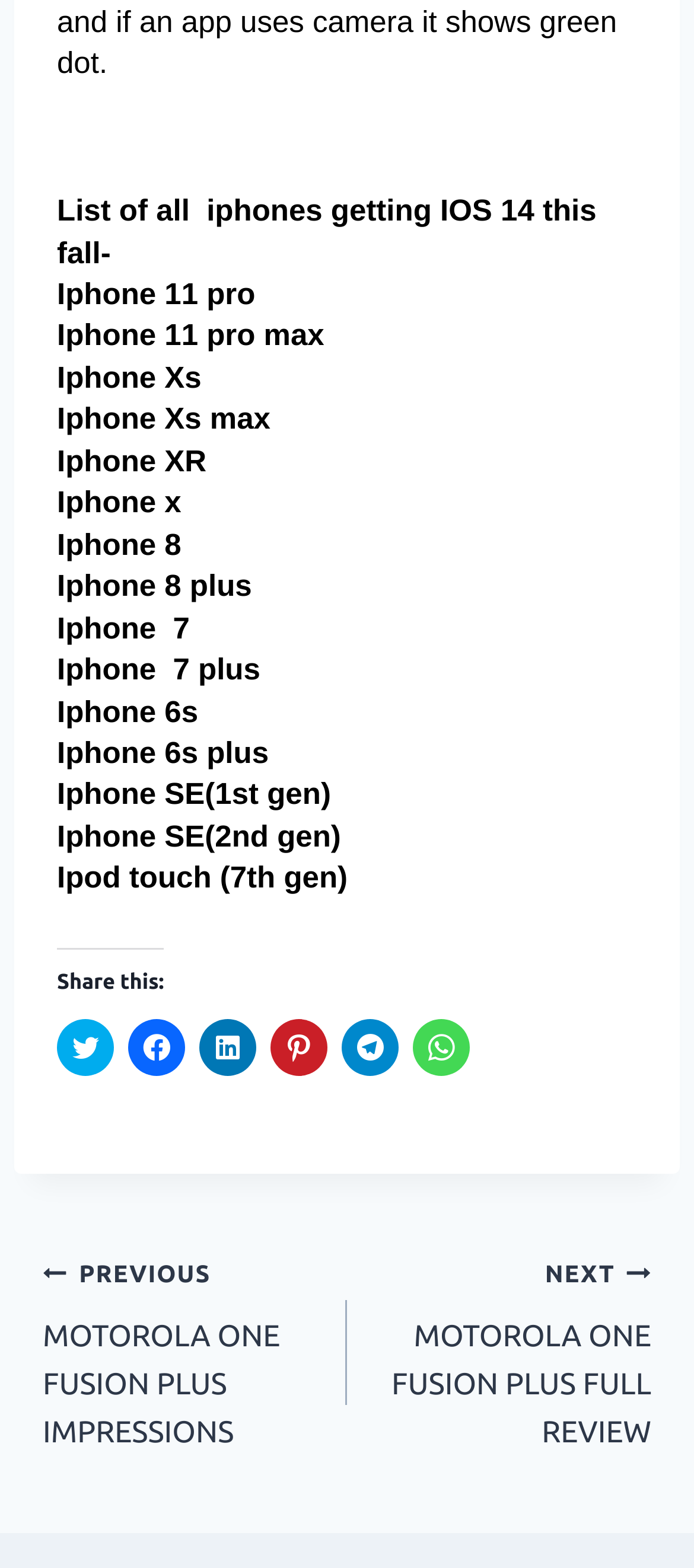Show the bounding box coordinates of the element that should be clicked to complete the task: "Click on the 'Anxiety' link".

None